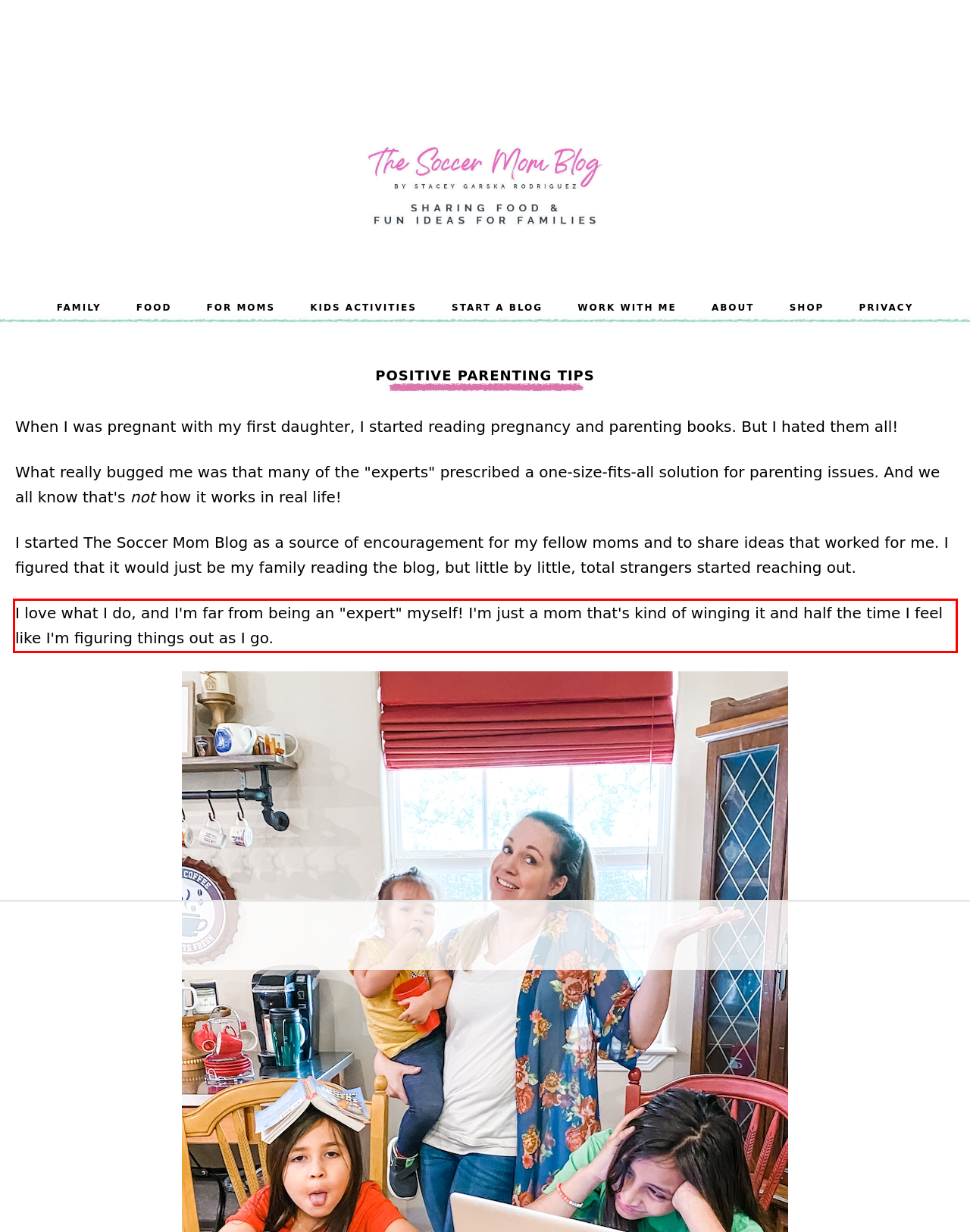Please look at the screenshot provided and find the red bounding box. Extract the text content contained within this bounding box.

I love what I do, and I'm far from being an "expert" myself! I'm just a mom that's kind of winging it and half the time I feel like I'm figuring things out as I go.